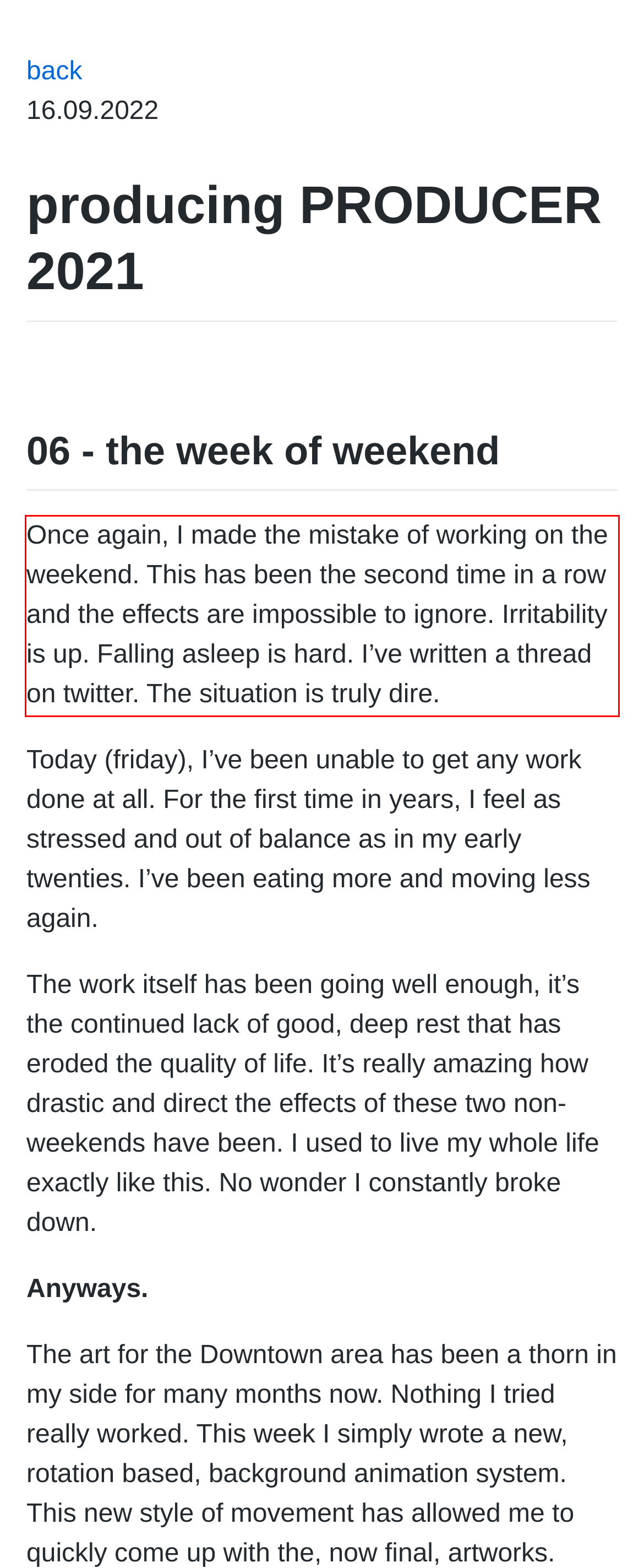You are provided with a screenshot of a webpage that includes a red bounding box. Extract and generate the text content found within the red bounding box.

Once again, I made the mistake of working on the weekend. This has been the second time in a row and the effects are impossible to ignore. Irritability is up. Falling asleep is hard. I’ve written a thread on twitter. The situation is truly dire.